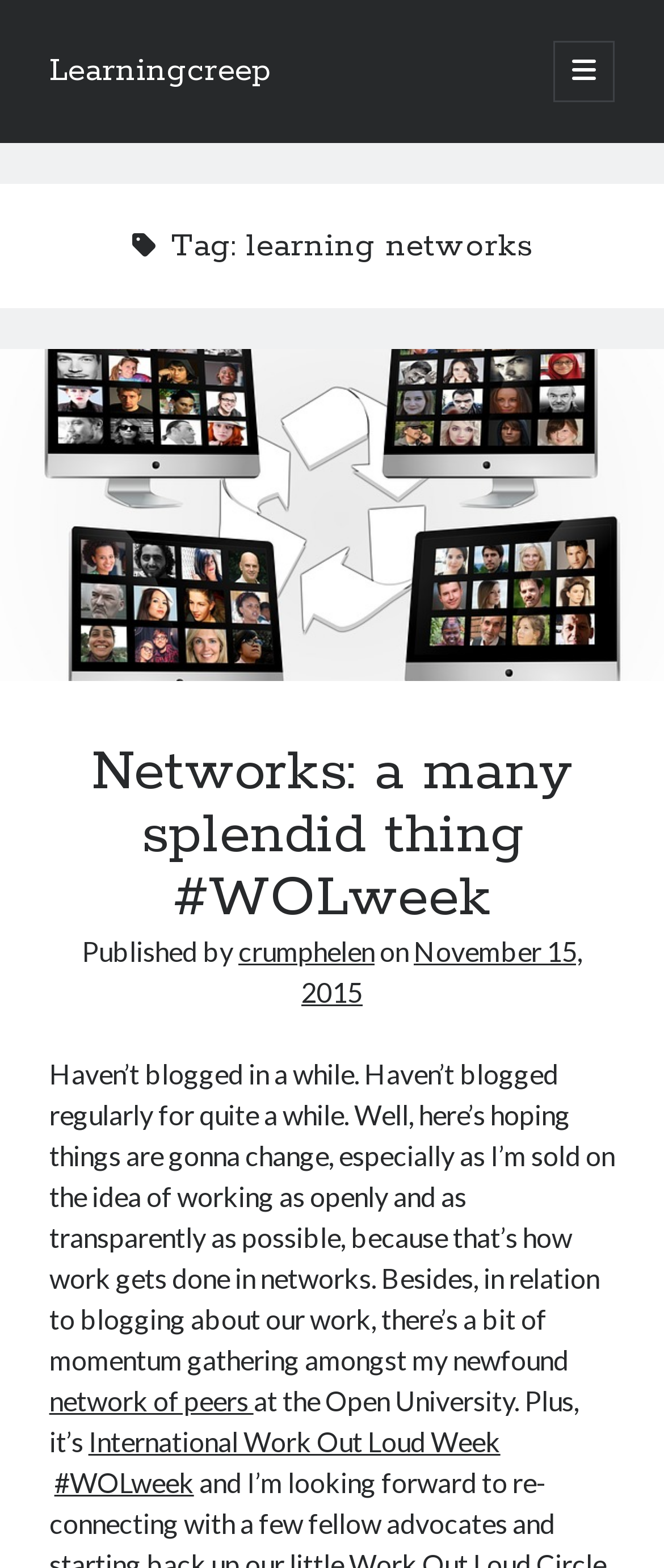Identify the bounding box coordinates for the element you need to click to achieve the following task: "View Helen Crump's profile on LinkedIn". The coordinates must be four float values ranging from 0 to 1, formatted as [left, top, right, bottom].

[0.077, 0.377, 0.487, 0.393]